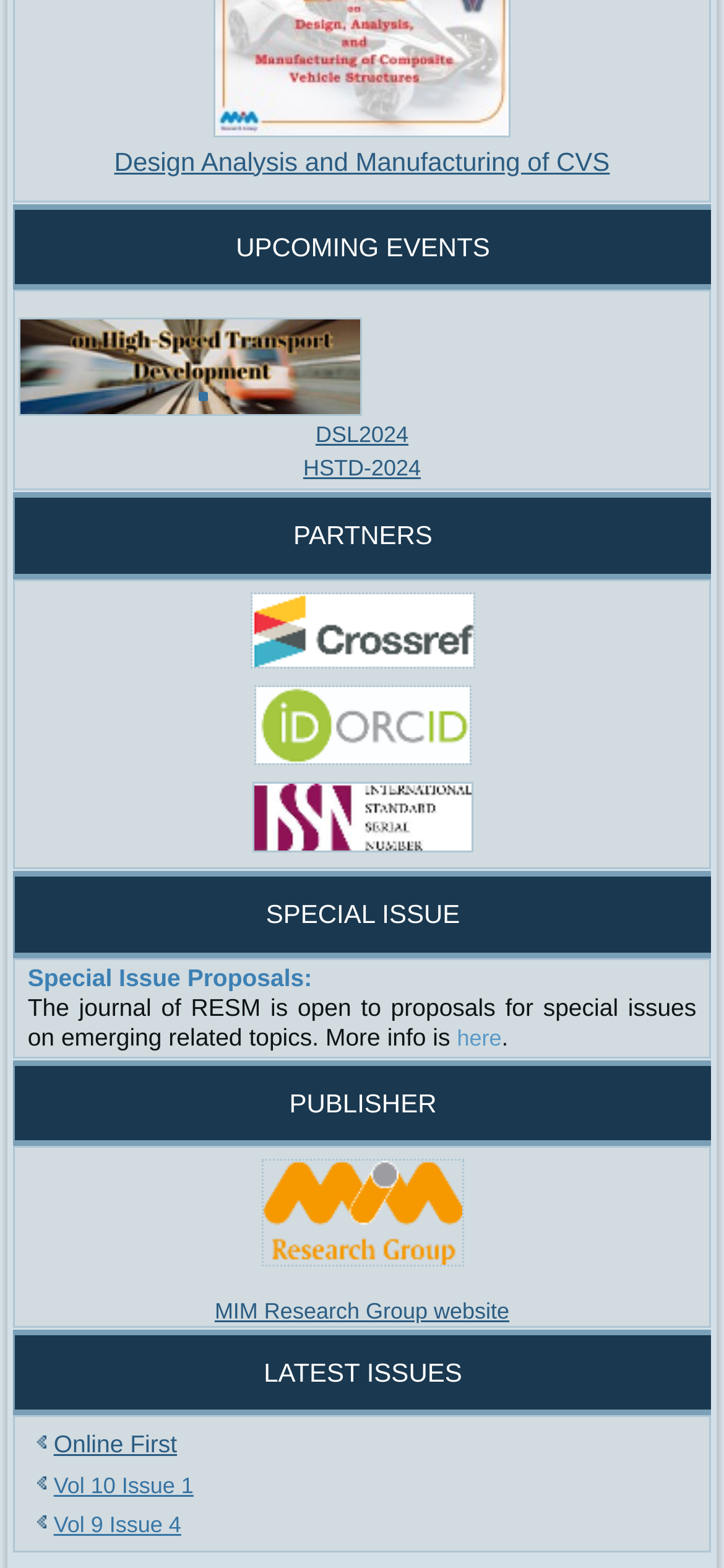Please pinpoint the bounding box coordinates for the region I should click to adhere to this instruction: "Check Special Issue Proposals".

[0.038, 0.614, 0.431, 0.632]